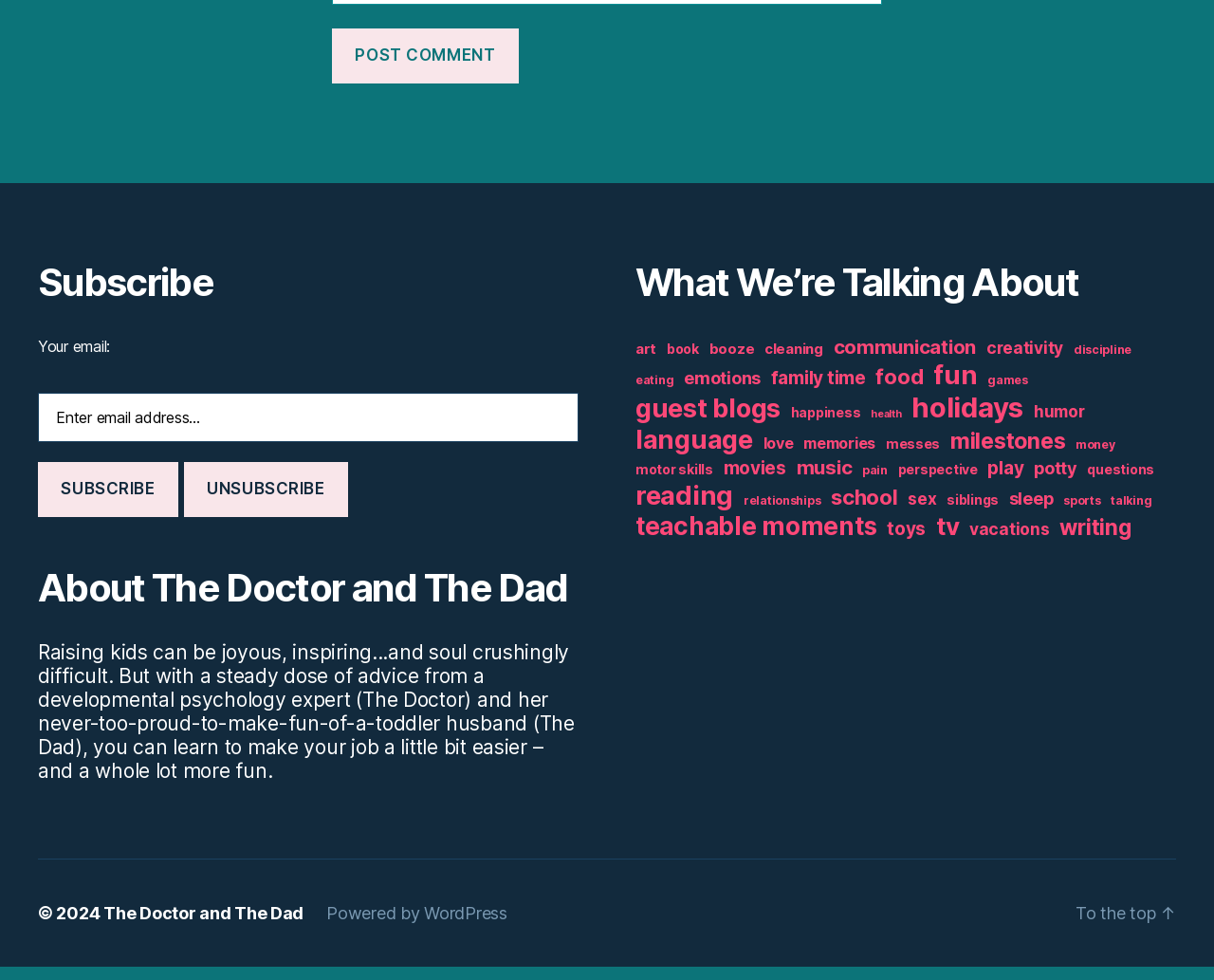Identify the bounding box of the UI element that matches this description: "The Doctor and The Dad".

[0.085, 0.935, 0.25, 0.955]